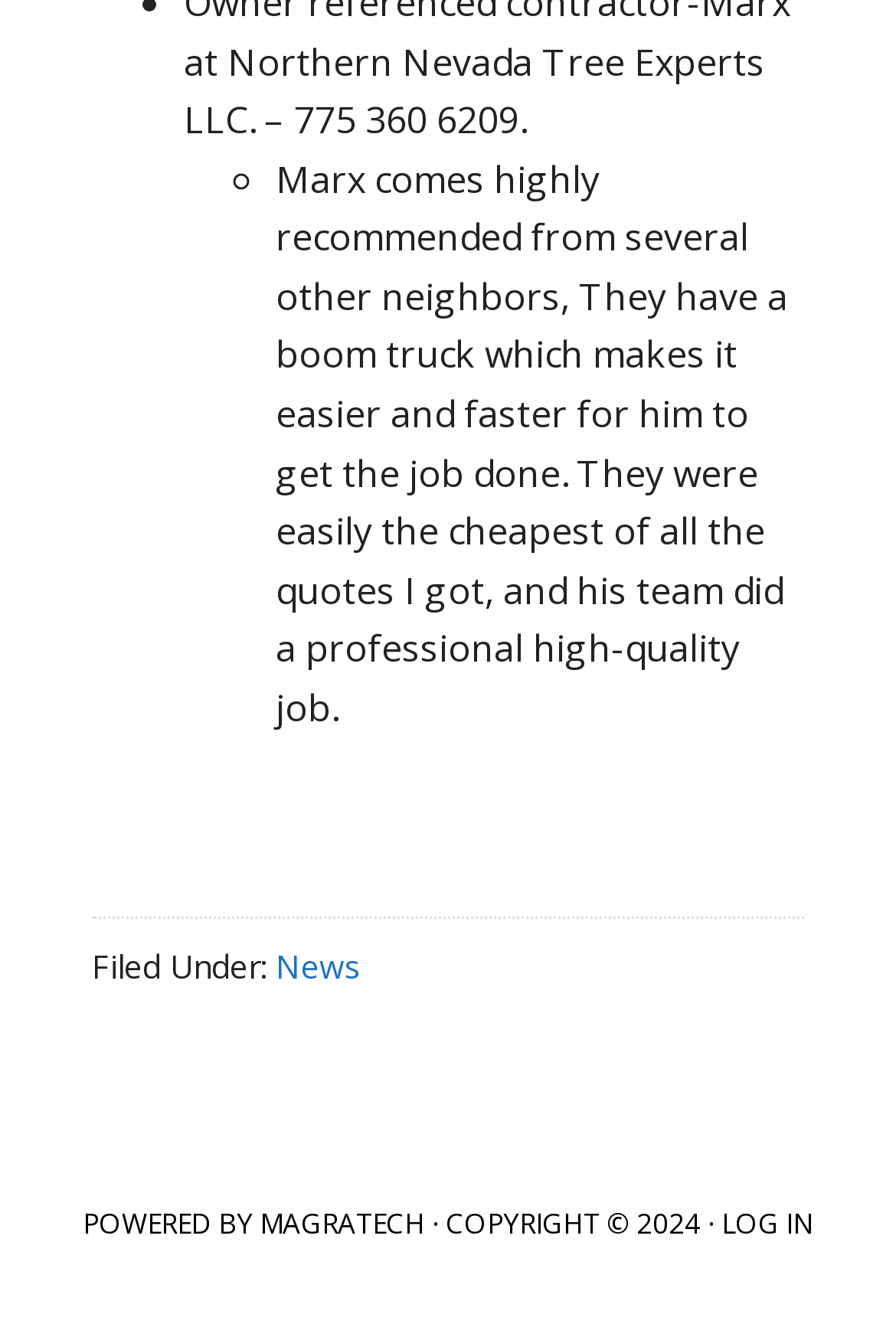Provide the bounding box coordinates of the HTML element described by the text: "News".

[0.308, 0.707, 0.403, 0.739]